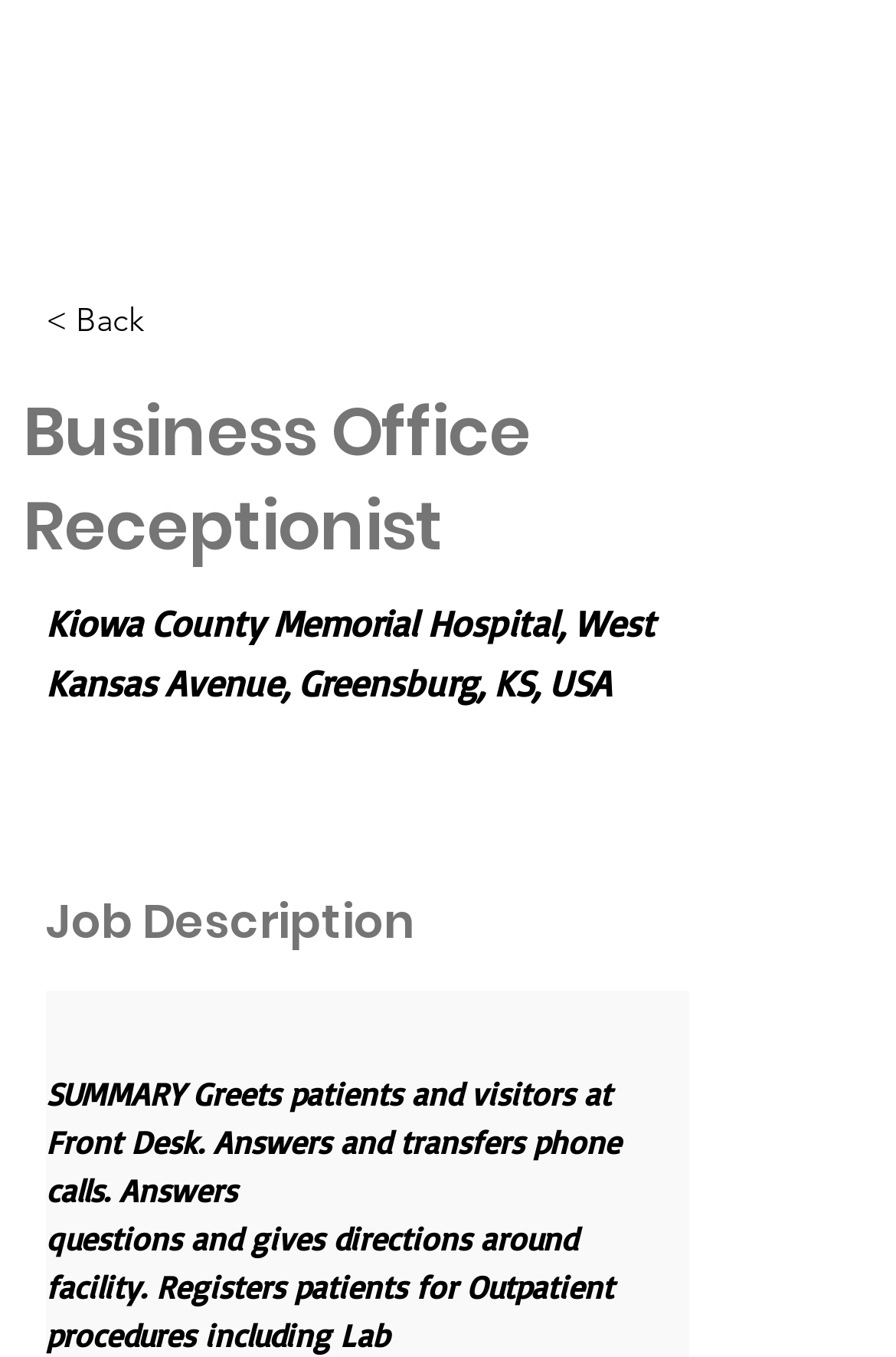What is the main responsibility of the Business Office Receptionist?
Please interpret the details in the image and answer the question thoroughly.

I found the main responsibility of the Business Office Receptionist by reading the Job Description section, which starts with 'SUMMARY Greets patients and visitors at Front Desk...'.